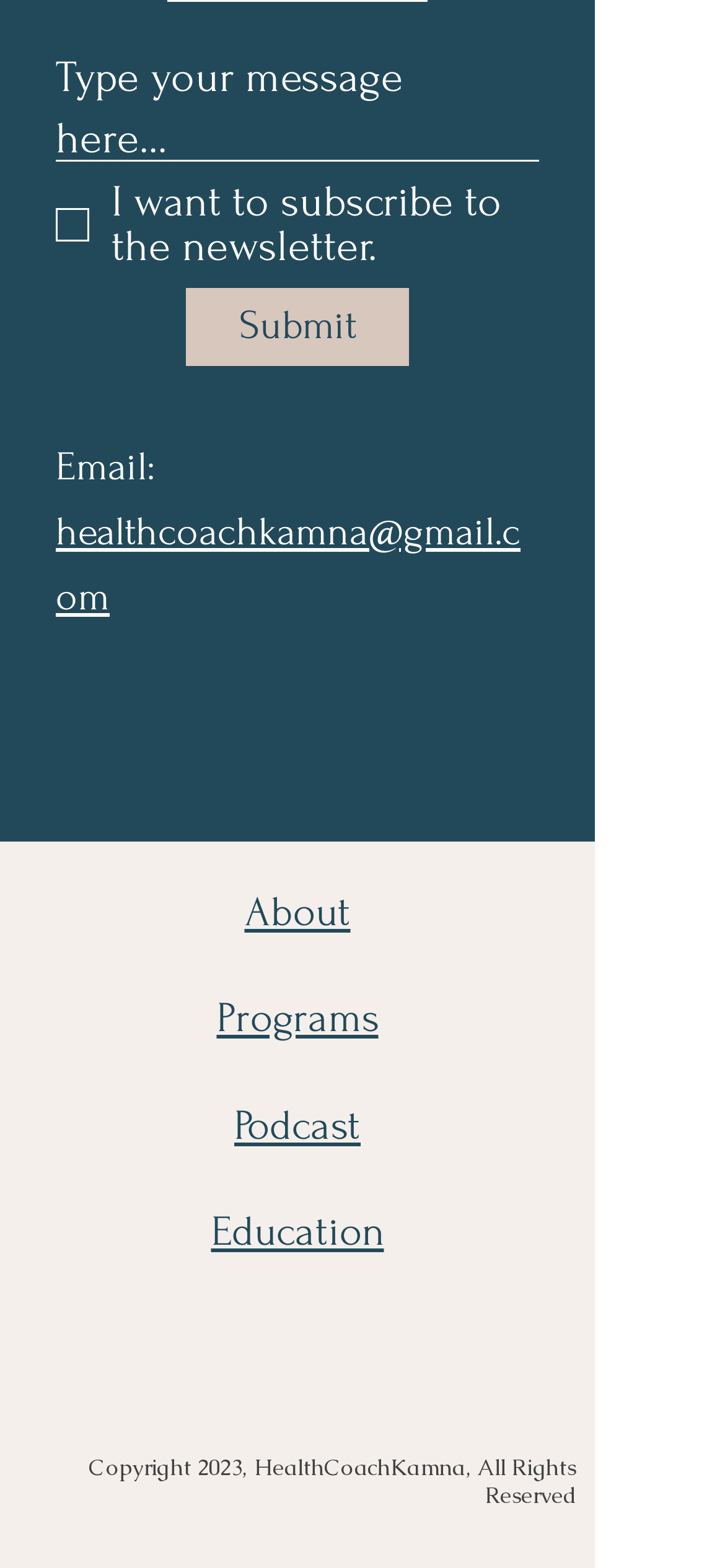What are the social media platforms listed?
Using the image provided, answer with just one word or phrase.

Facebook, Instagram, YouTube